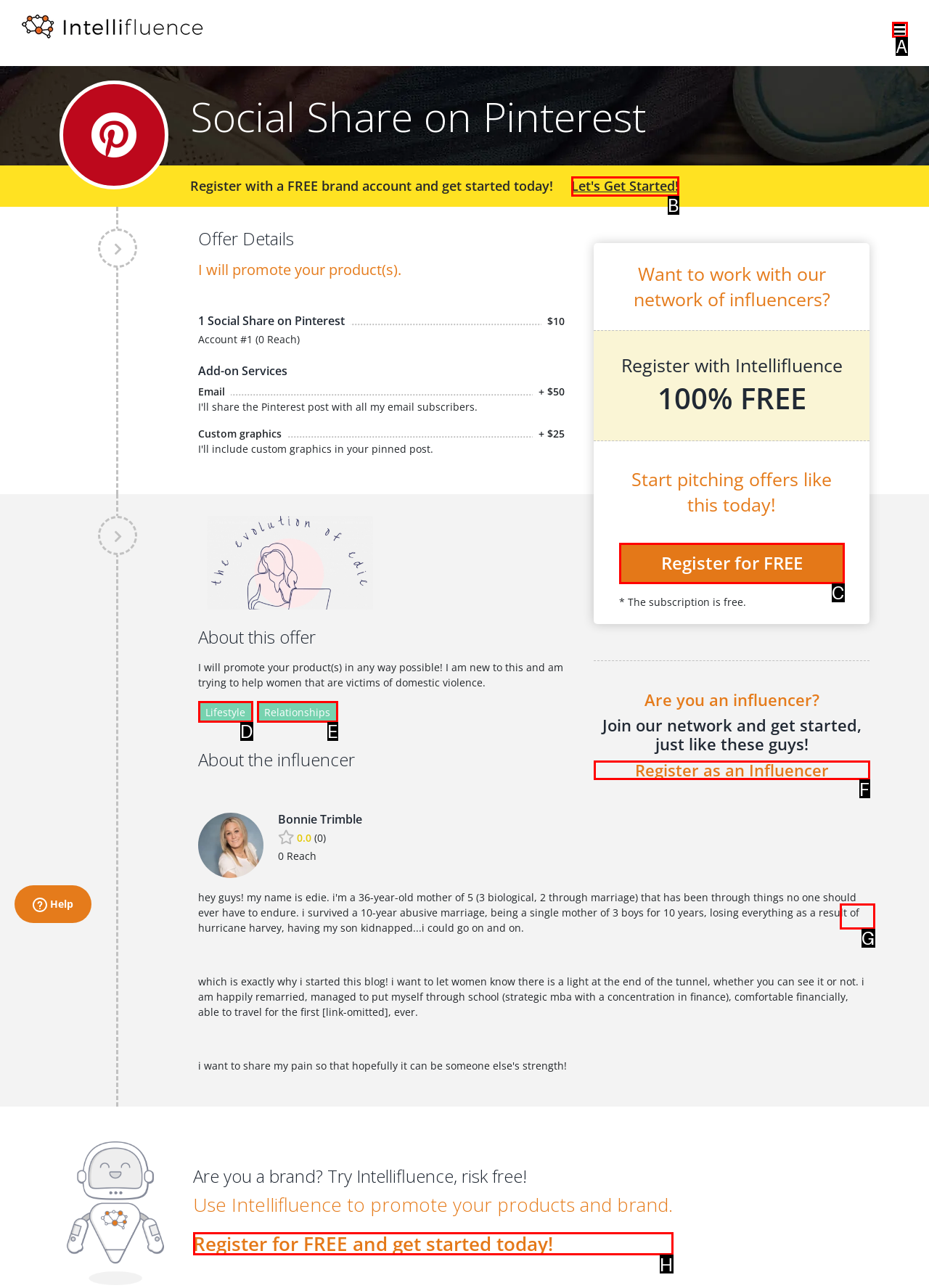Choose the option that matches the following description: Register as an Influencer
Reply with the letter of the selected option directly.

F